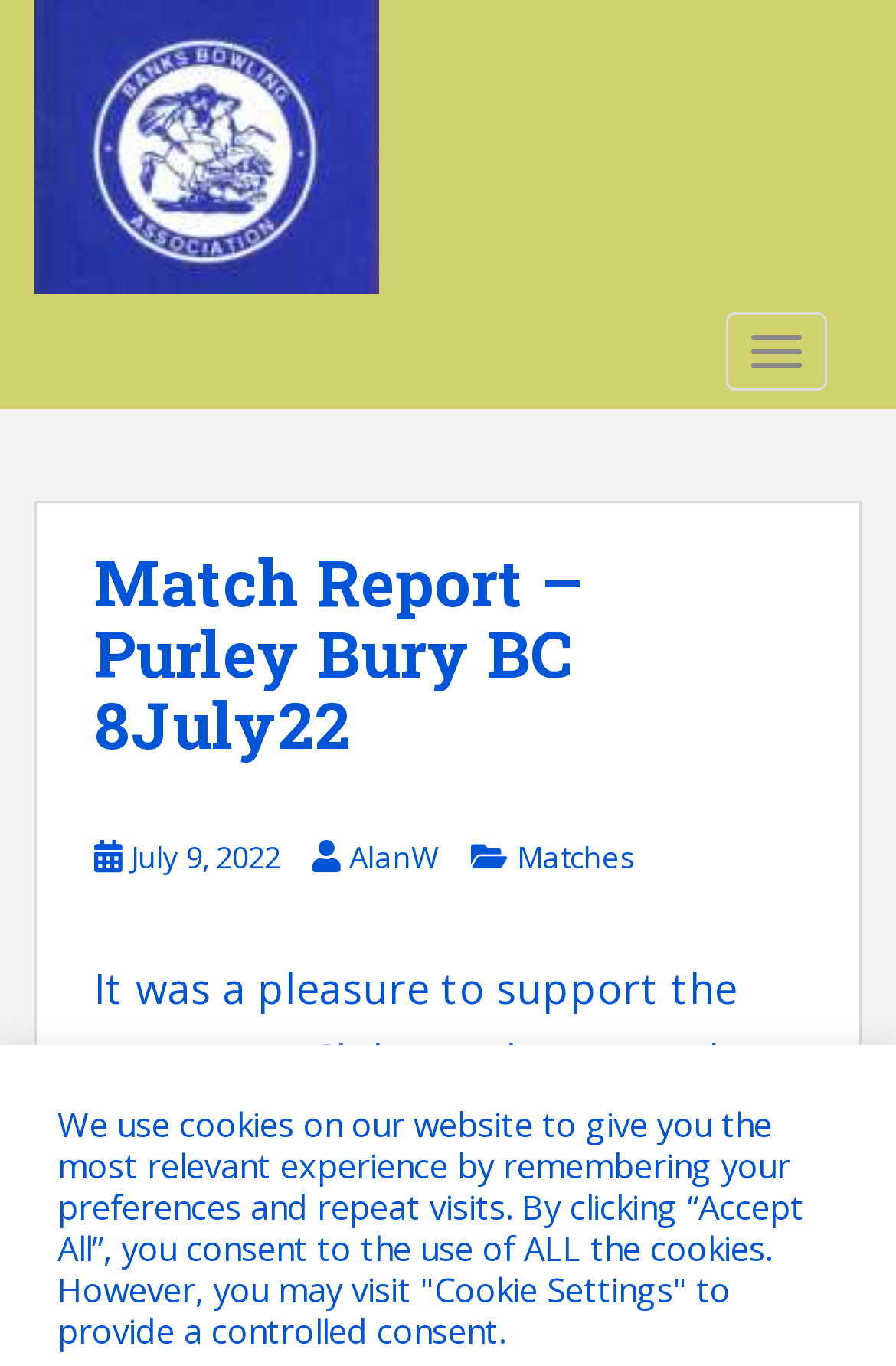Utilize the details in the image to give a detailed response to the question: What is the author of the match report?

The link element with the text 'AlanW' is likely the author of the match report, as it is placed near the date and title of the report.